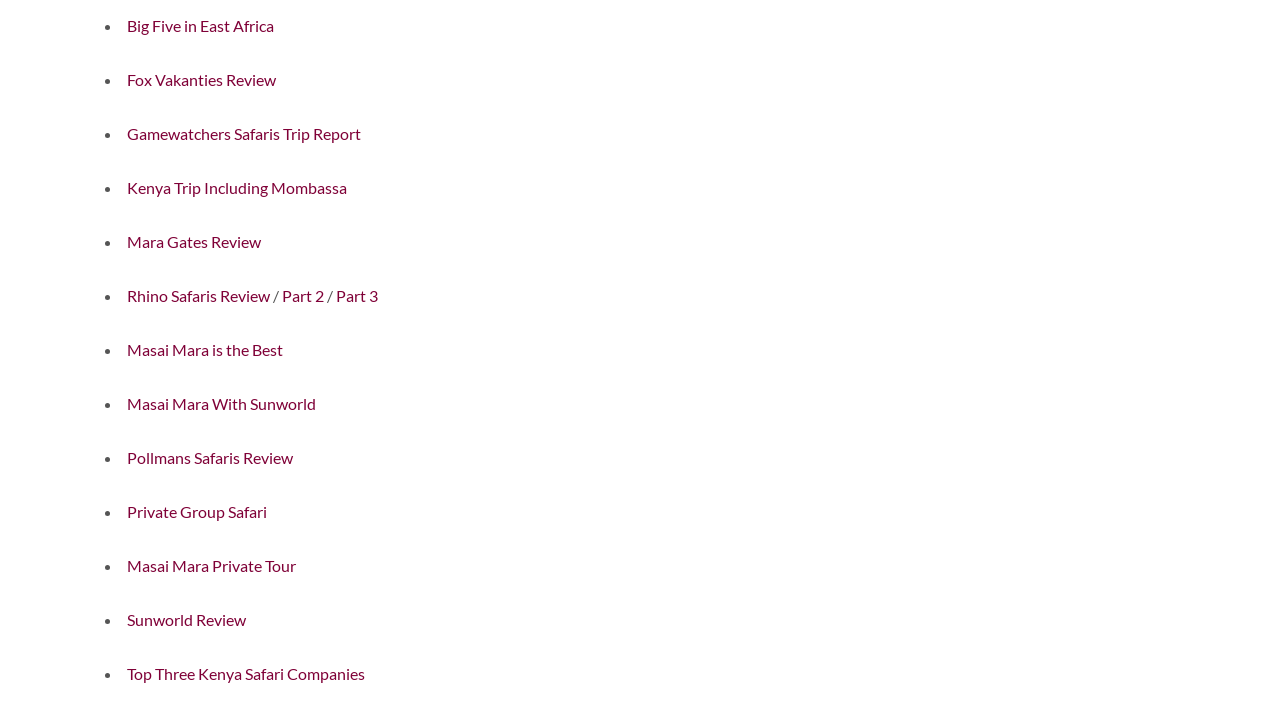How many links are on the webpage?
Give a one-word or short-phrase answer derived from the screenshot.

15